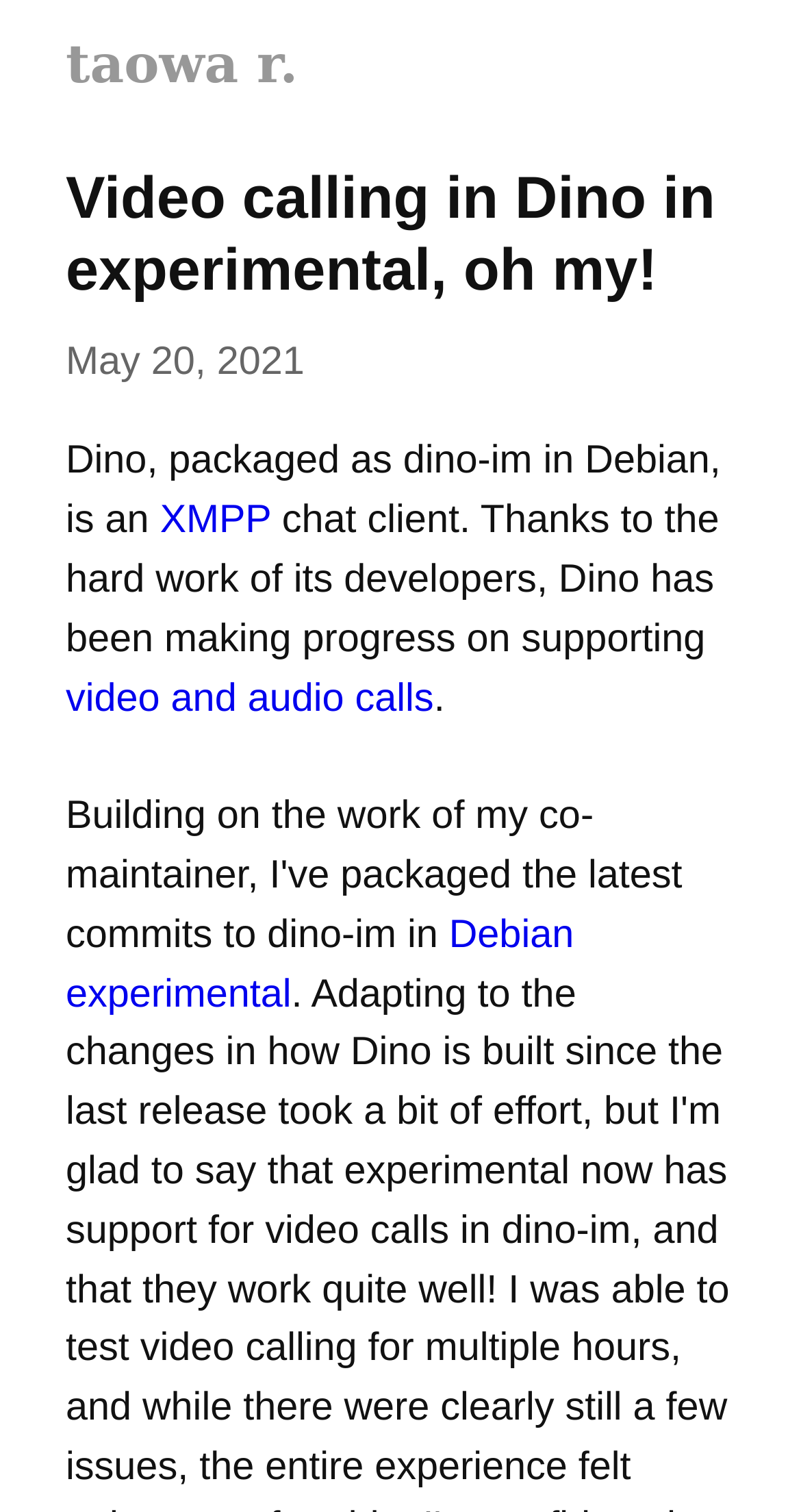Using the provided element description: "taowa r.", identify the bounding box coordinates. The coordinates should be four floats between 0 and 1 in the order [left, top, right, bottom].

[0.082, 0.023, 0.372, 0.064]